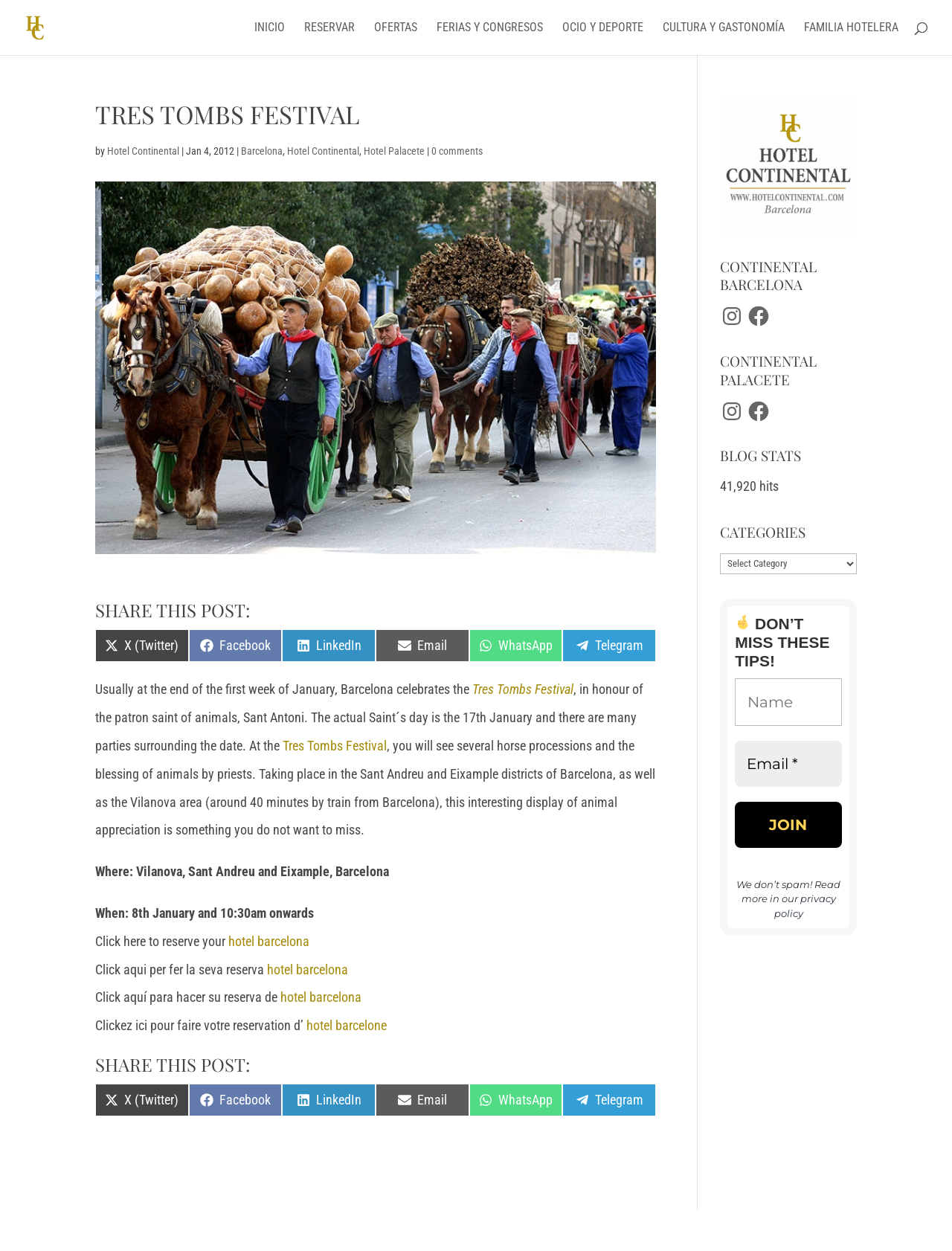Determine the bounding box coordinates of the target area to click to execute the following instruction: "Share this post on Facebook."

[0.198, 0.503, 0.296, 0.529]